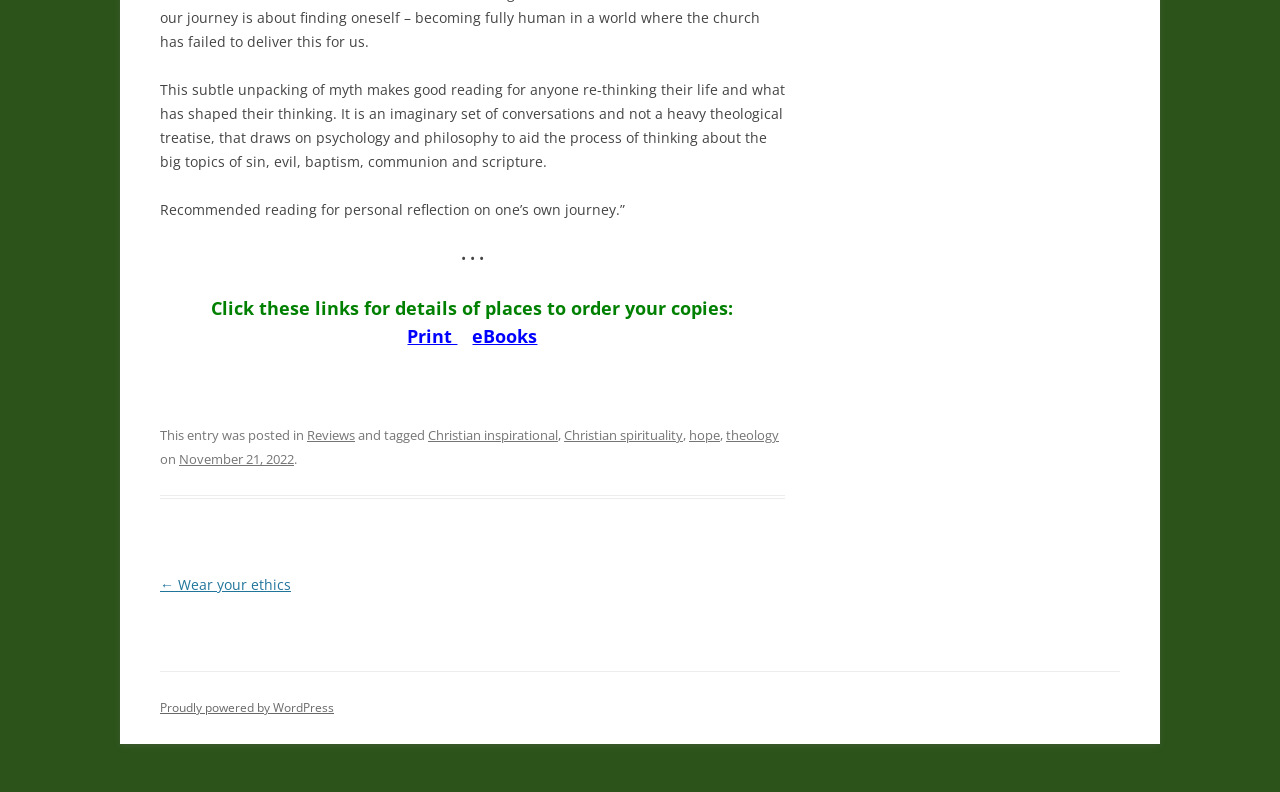What is the topic of the book being described?
Please give a detailed and elaborate answer to the question based on the image.

The topic of the book being described can be inferred from the text 'Recommended reading for personal reflection on one’s own journey.' and the tags 'Christian inspirational', 'Christian spirituality', and 'theology'.